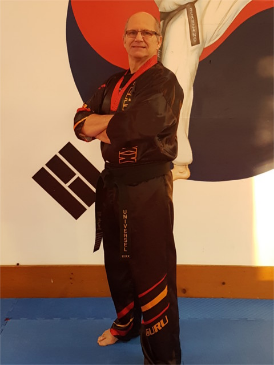Using the information in the image, could you please answer the following question in detail:
What is the color of the backdrop in the image?

The caption describes the backdrop as 'vibrant', indicating that it is a bright and lively color. Although the exact shade is not specified, the adjective 'vibrant' implies a bold and eye-catching color.